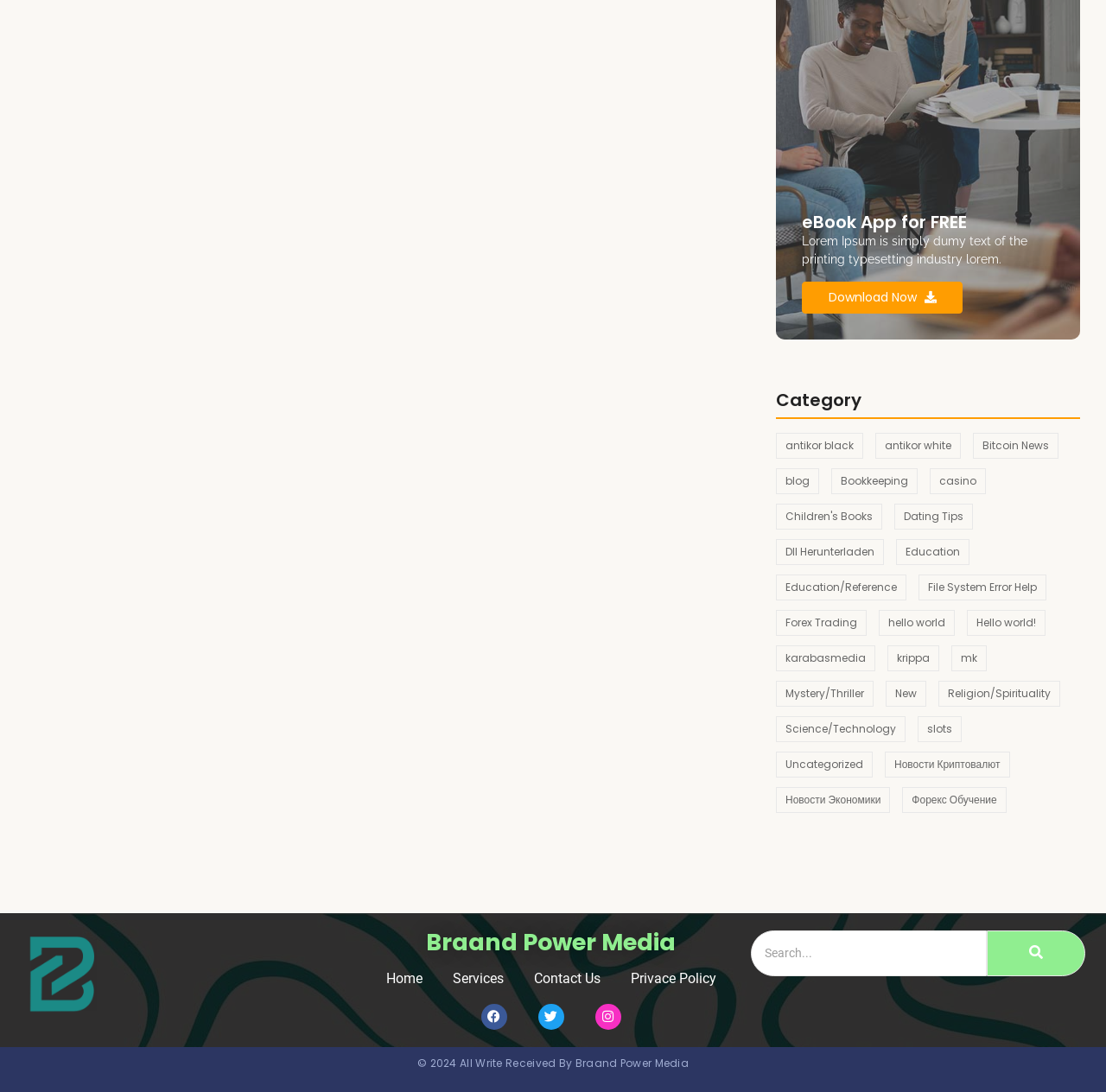Please specify the bounding box coordinates of the element that should be clicked to execute the given instruction: 'Visit the 'antikor black' category'. Ensure the coordinates are four float numbers between 0 and 1, expressed as [left, top, right, bottom].

[0.702, 0.396, 0.78, 0.42]